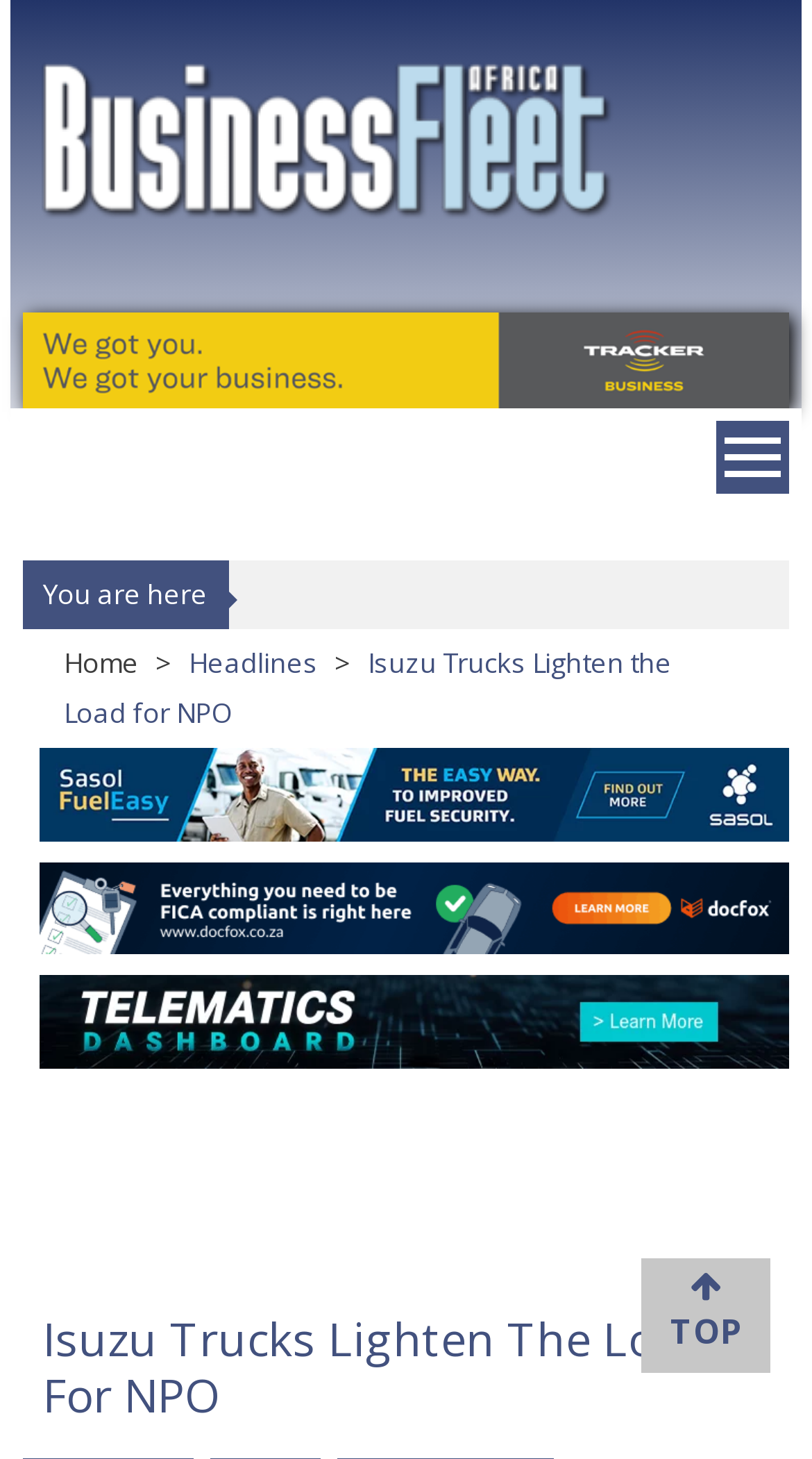Identify and provide the main heading of the webpage.

Business Fleet Africa